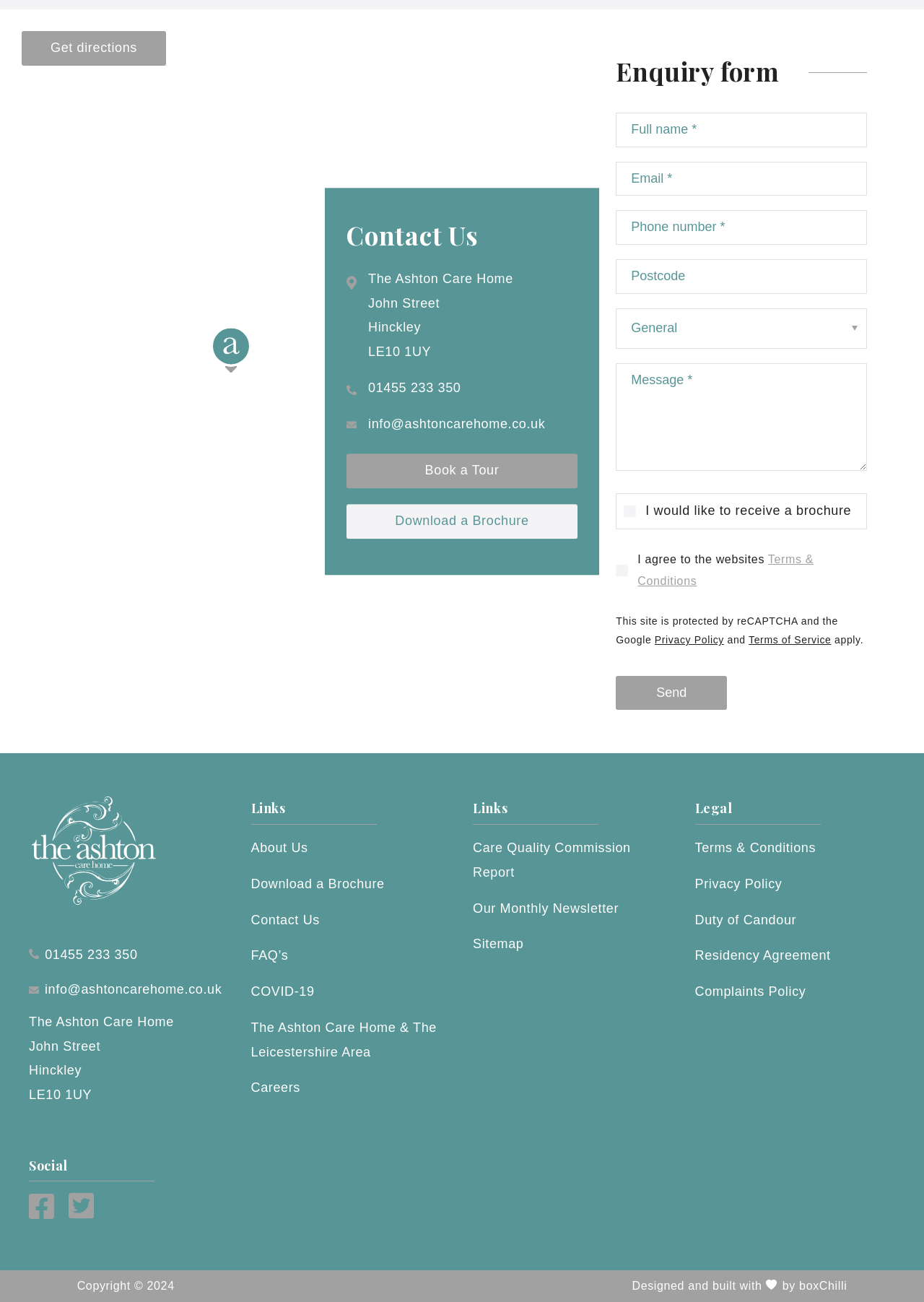Given the following UI element description: "Privacy Policy", find the bounding box coordinates in the webpage screenshot.

[0.708, 0.487, 0.784, 0.496]